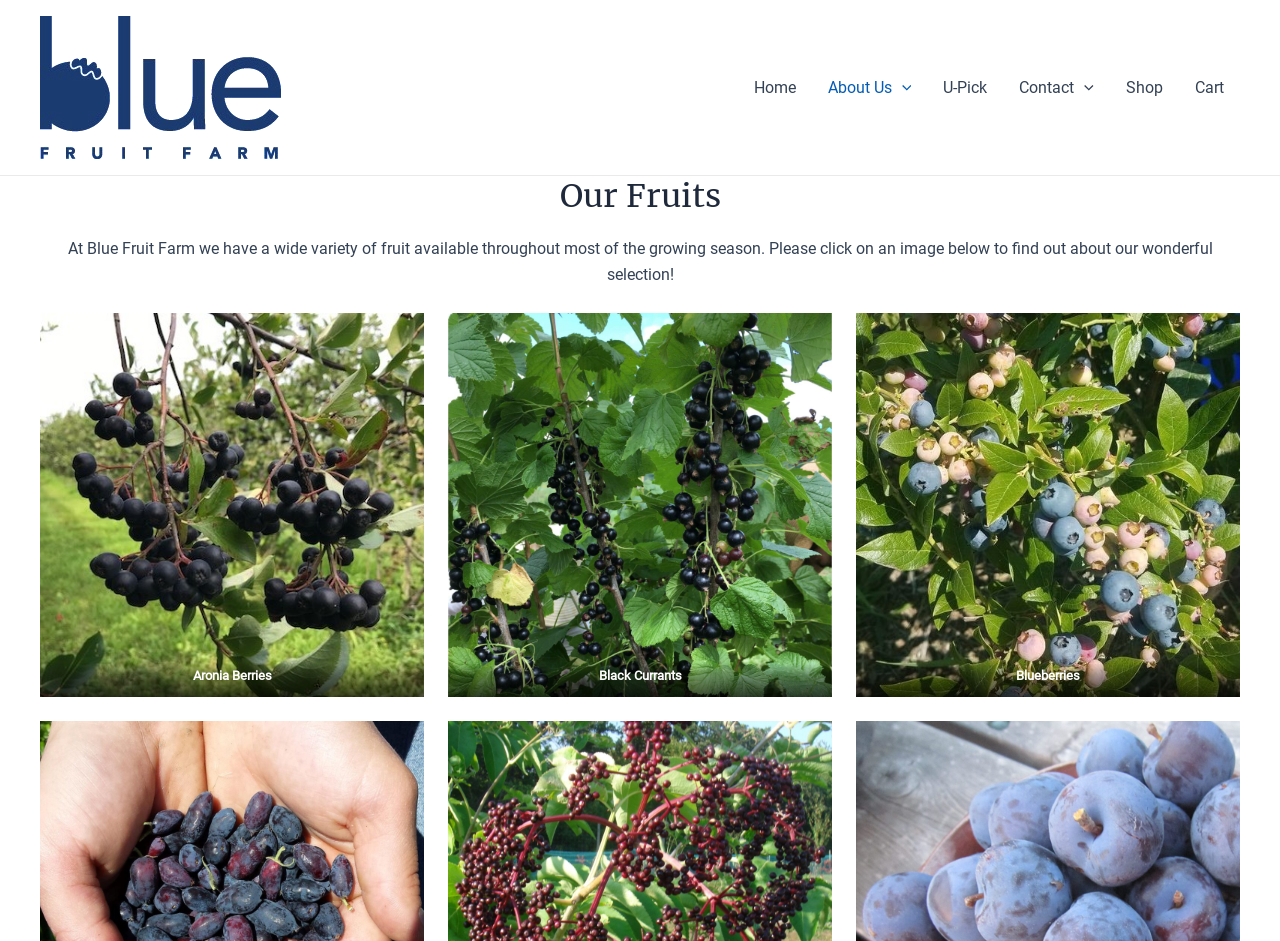Determine the bounding box of the UI element mentioned here: "parent_node: About Us aria-label="Menu Toggle"". The coordinates must be in the format [left, top, right, bottom] with values ranging from 0 to 1.

[0.697, 0.05, 0.712, 0.135]